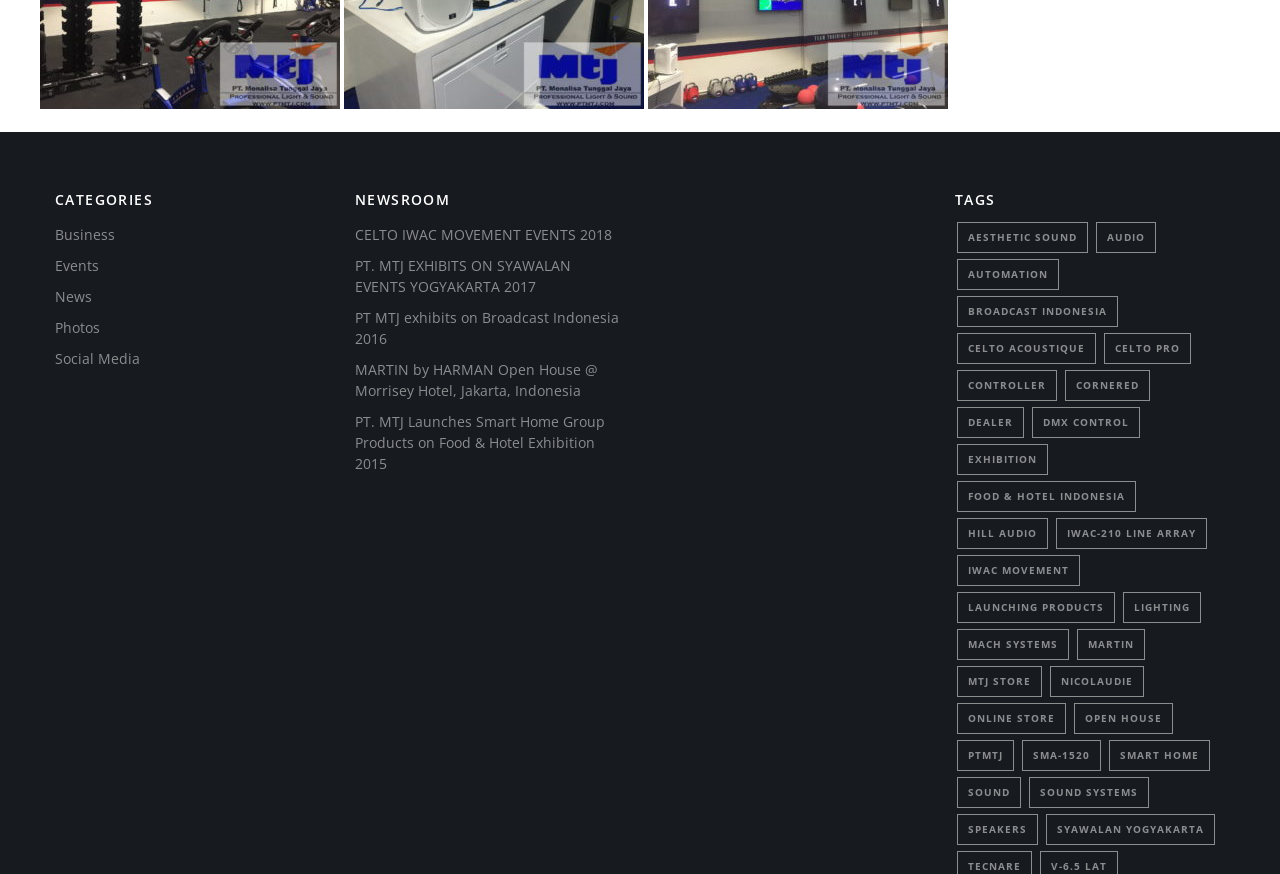Provide a one-word or short-phrase answer to the question:
What is the category of 'Business'?

CATEGORIES